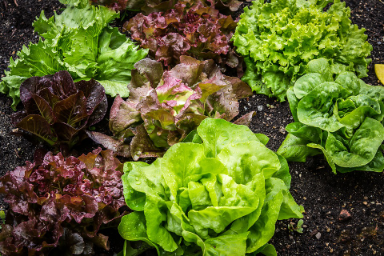Provide a comprehensive description of the image.

This vibrant image showcases a variety of fresh lettuce types, including several shades of green and deep red. The arrangement highlights the diverse textures and colors of the leaves, suggesting a bountiful harvest. Rich in nutrients, these greens are ideal for salads and healthy meals, promoting a plant-based diet that supports overall well-being. The lush foliage adds a touch of nature’s beauty, emphasizing the importance of incorporating fresh vegetables into daily meals for enhanced nutrition and flavor.